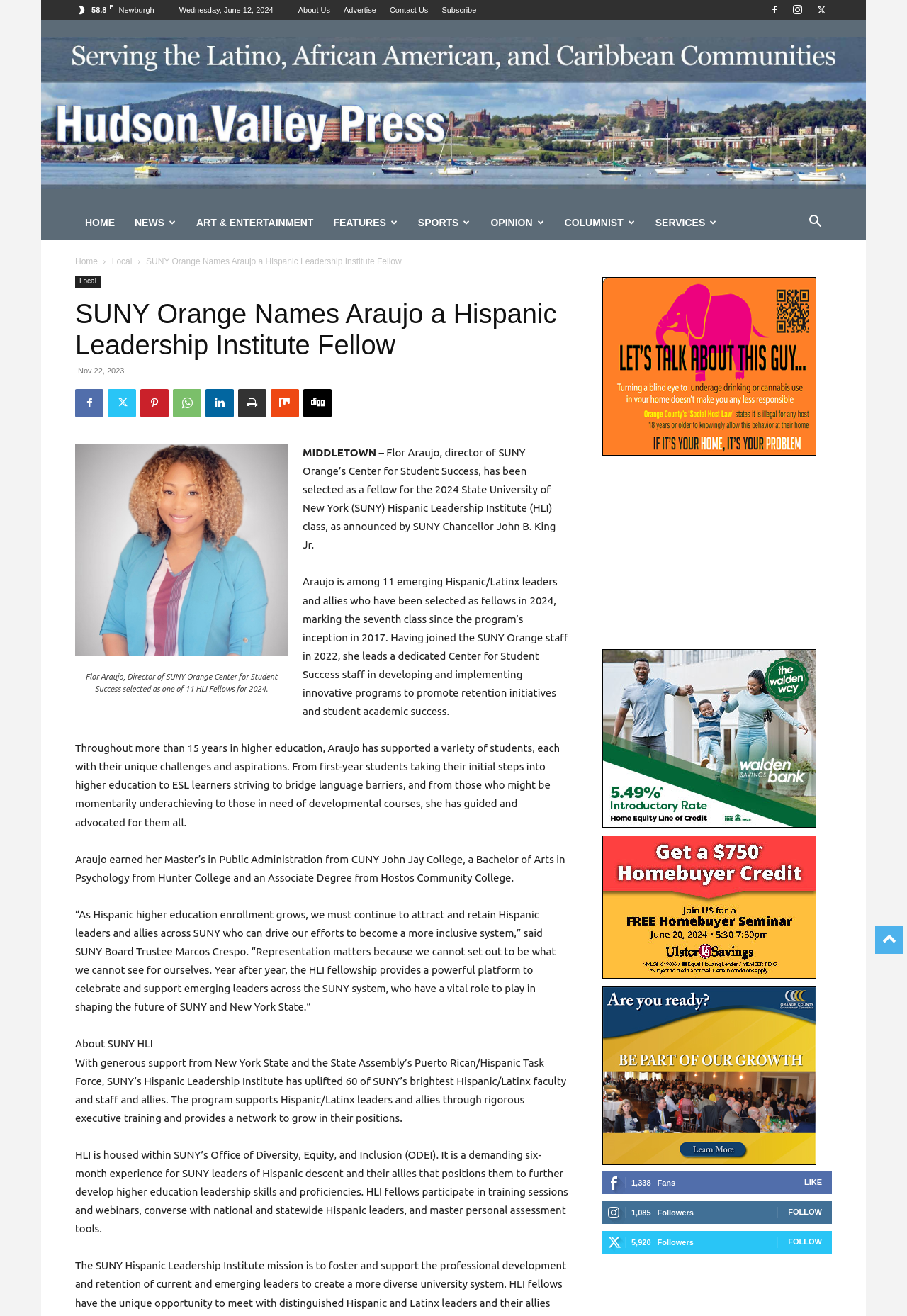Generate a comprehensive description of the webpage.

This webpage is about SUNY Orange's Center for Student Success director, Flor Araujo, being selected as a fellow for the 2024 State University of New York (SUNY) Hispanic Leadership Institute. 

At the top of the page, there is a header section with a main header image and several links, including "About Us", "Advertise", "Contact Us", and "Subscribe". Below the header, there are several navigation links, including "HOME", "NEWS", "ART & ENTERTAINMENT", "FEATURES", "SPORTS", "OPINION", "COLUMNIST", and "SERVICES". 

The main content of the page is divided into two sections. The left section has a heading that reads "SUNY Orange Names Araujo a Hispanic Leadership Institute Fellow" and a subheading with the date "Nov 22, 2023". Below the heading, there is a figure with an image of Flor Araujo and a caption. The main text of the article is divided into several paragraphs, describing Araujo's selection as a fellow, her background, and her work at SUNY Orange. 

The right section of the page has several social media links and a section with the title "About SUNY HLI", which provides information about the Hispanic Leadership Institute. 

At the bottom of the page, there is a complementary section with several links and an iframe.